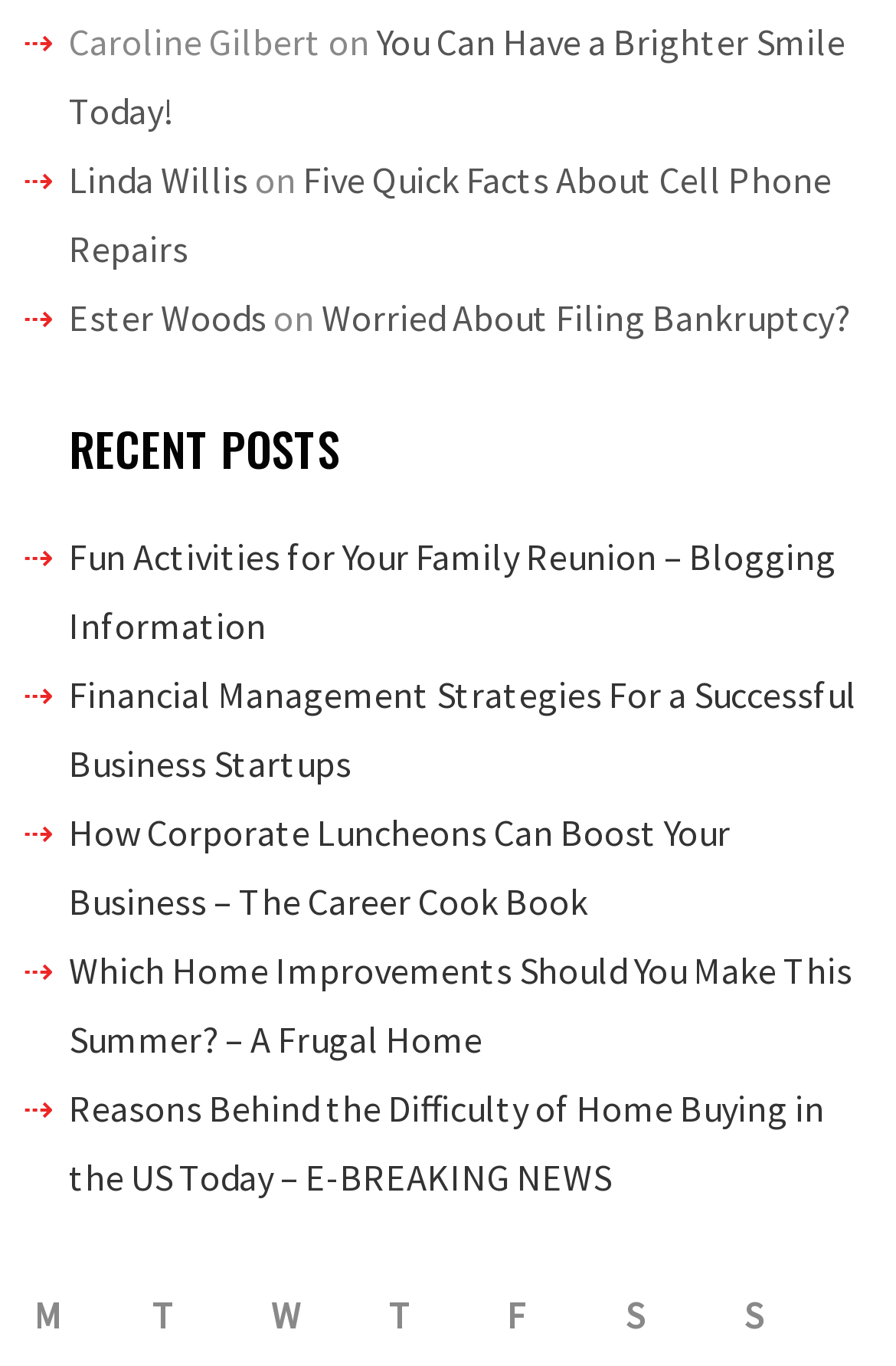Determine the bounding box coordinates for the element that should be clicked to follow this instruction: "View 'Financial Management Strategies For a Successful Business Startups' article". The coordinates should be given as four float numbers between 0 and 1, in the format [left, top, right, bottom].

[0.077, 0.491, 0.956, 0.575]